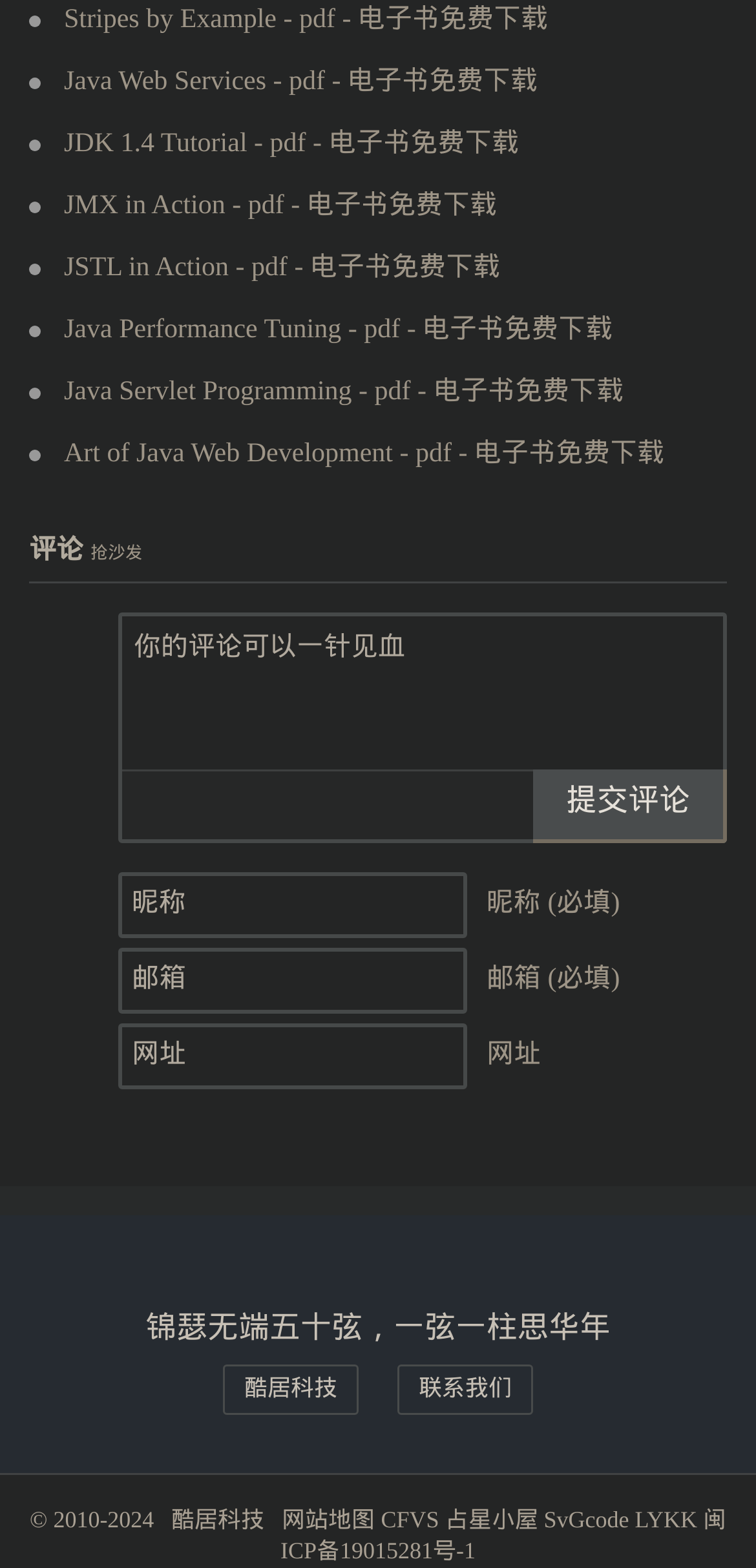Determine the coordinates of the bounding box that should be clicked to complete the instruction: "Submit the comment". The coordinates should be represented by four float numbers between 0 and 1: [left, top, right, bottom].

[0.705, 0.491, 0.962, 0.538]